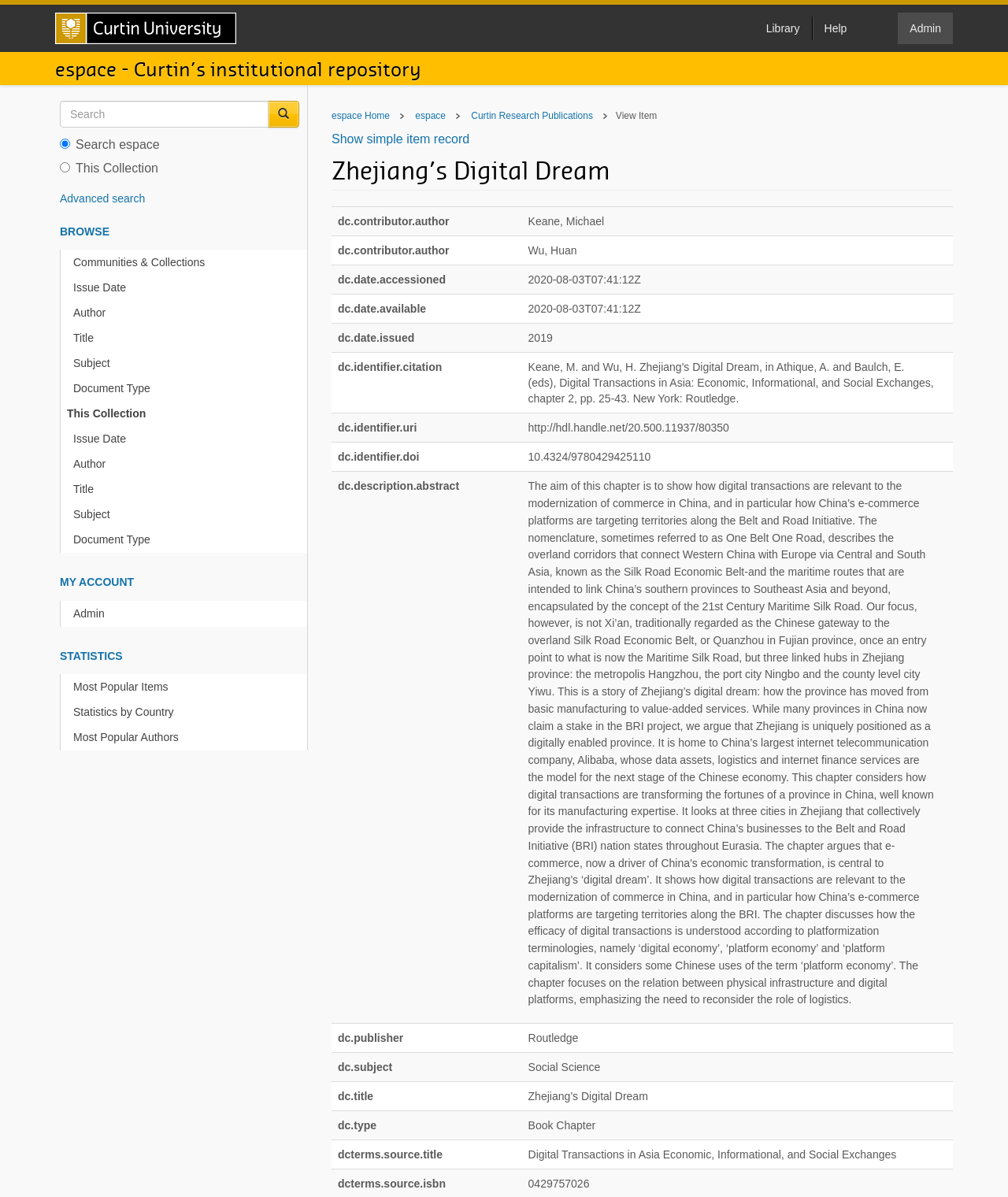Highlight the bounding box of the UI element that corresponds to this description: "Subject".

[0.066, 0.419, 0.305, 0.441]